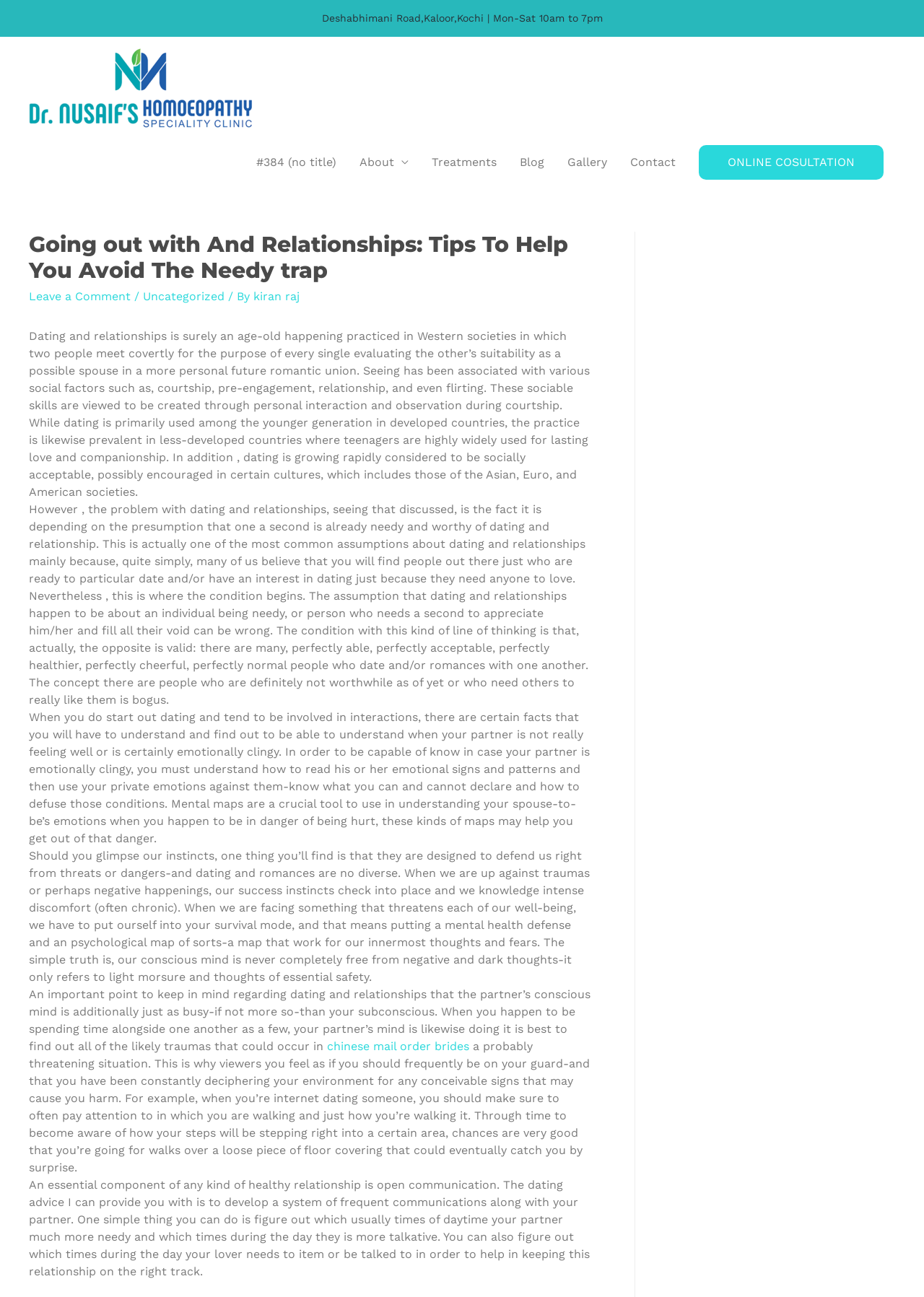Can you find the bounding box coordinates for the element to click on to achieve the instruction: "Read the article about dating and relationships"?

[0.031, 0.254, 0.638, 0.385]